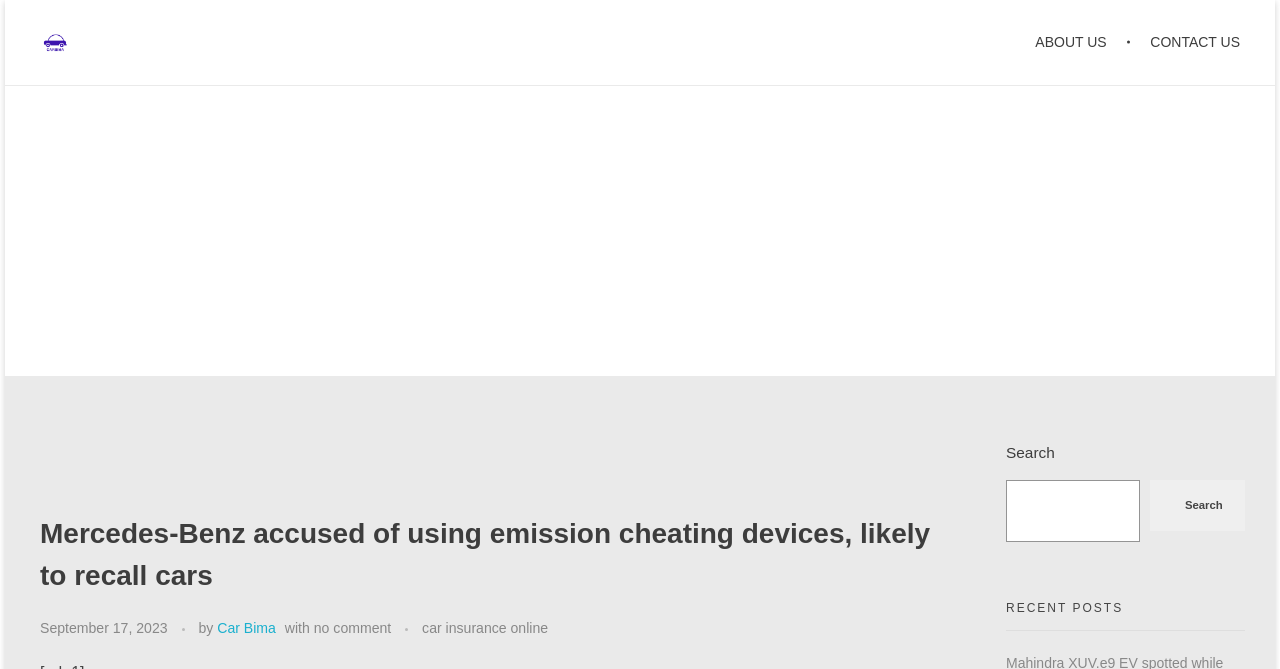Locate the bounding box coordinates of the UI element described by: "Search". Provide the coordinates as four float numbers between 0 and 1, formatted as [left, top, right, bottom].

[0.898, 0.717, 0.973, 0.794]